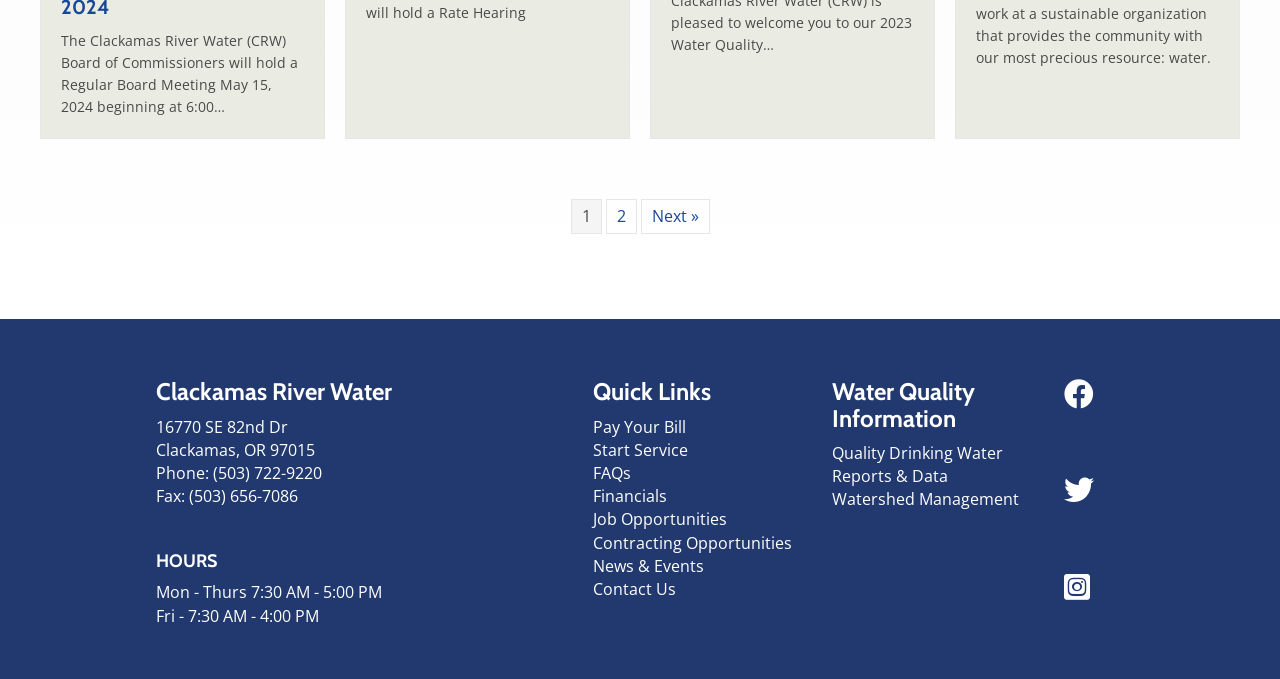Examine the image and give a thorough answer to the following question:
What is the address of Clackamas River Water?

I found the address by looking at the contentinfo section of the webpage, where it lists the address as '16770 SE 82nd Dr Clackamas, OR 97015'.